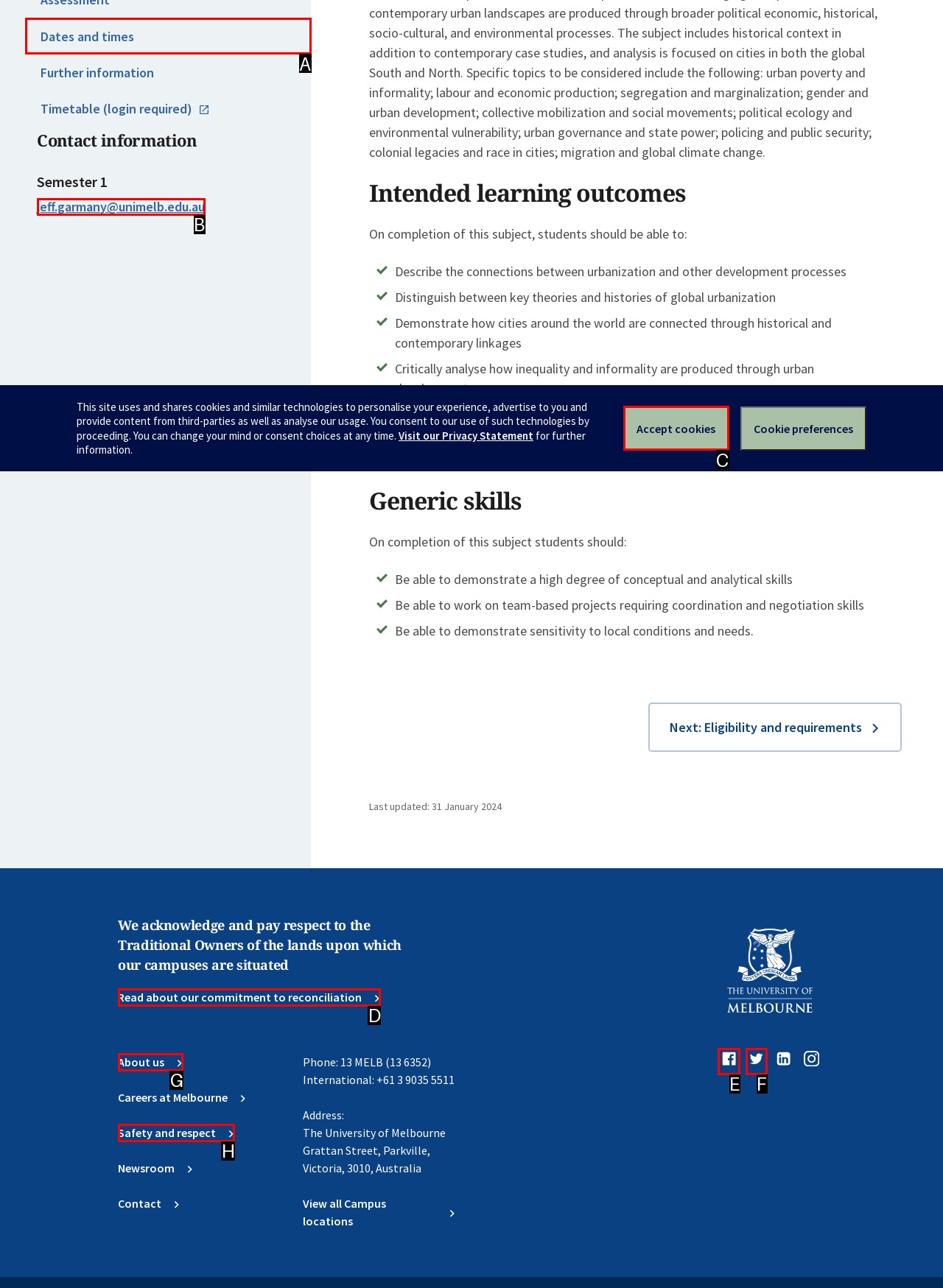Which HTML element fits the description: Dates and times? Respond with the letter of the appropriate option directly.

A